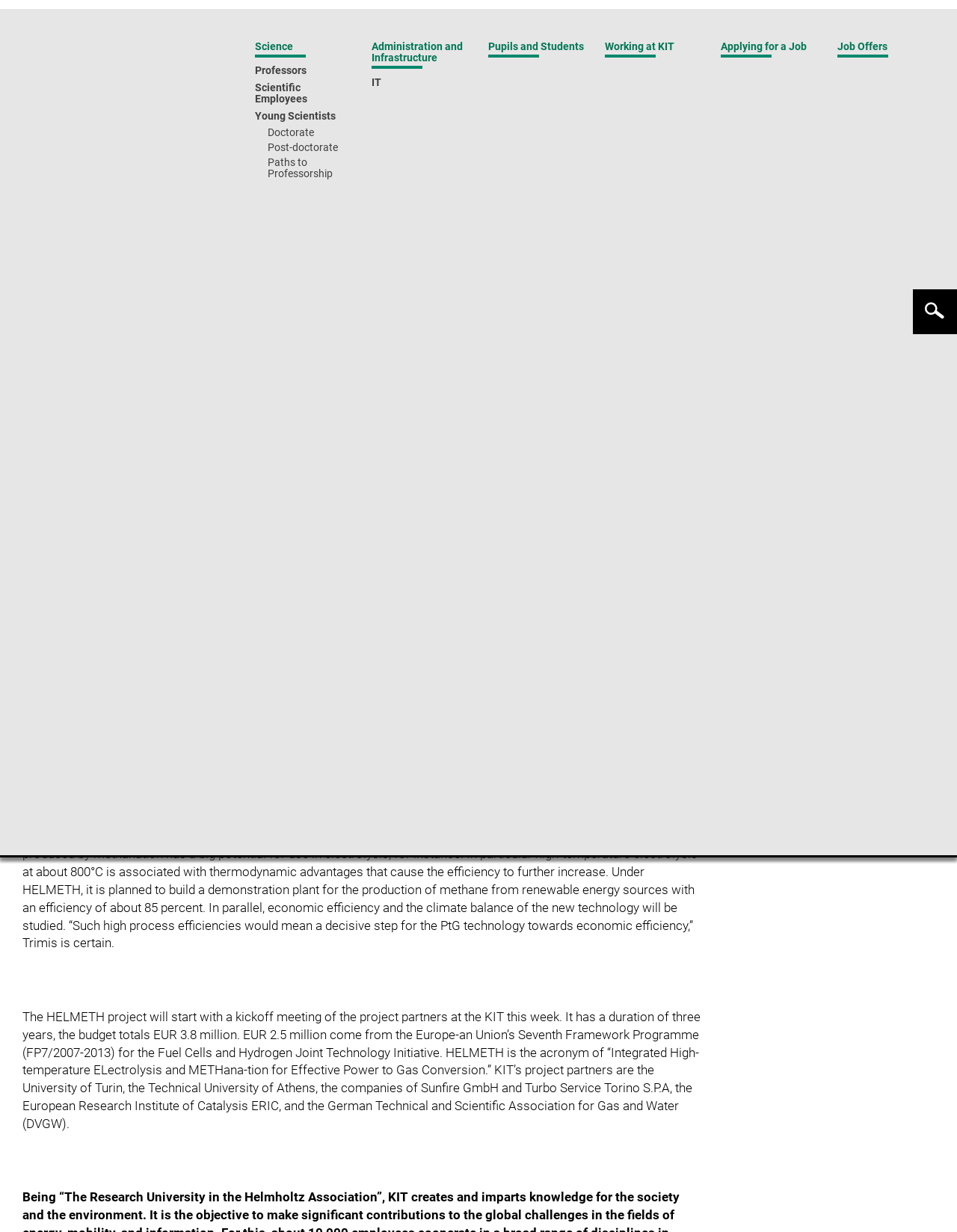Given the content of the image, can you provide a detailed answer to the question?
How many main categories are there in the 'Studies' section?

Under the 'Studies' section, I found five links: 'Prior to Studies', 'Degree Programs', 'Application', 'Advice and Help', and 'Living and Learning in Karlsruhe', which suggests that there are five main categories in the 'Studies' section.